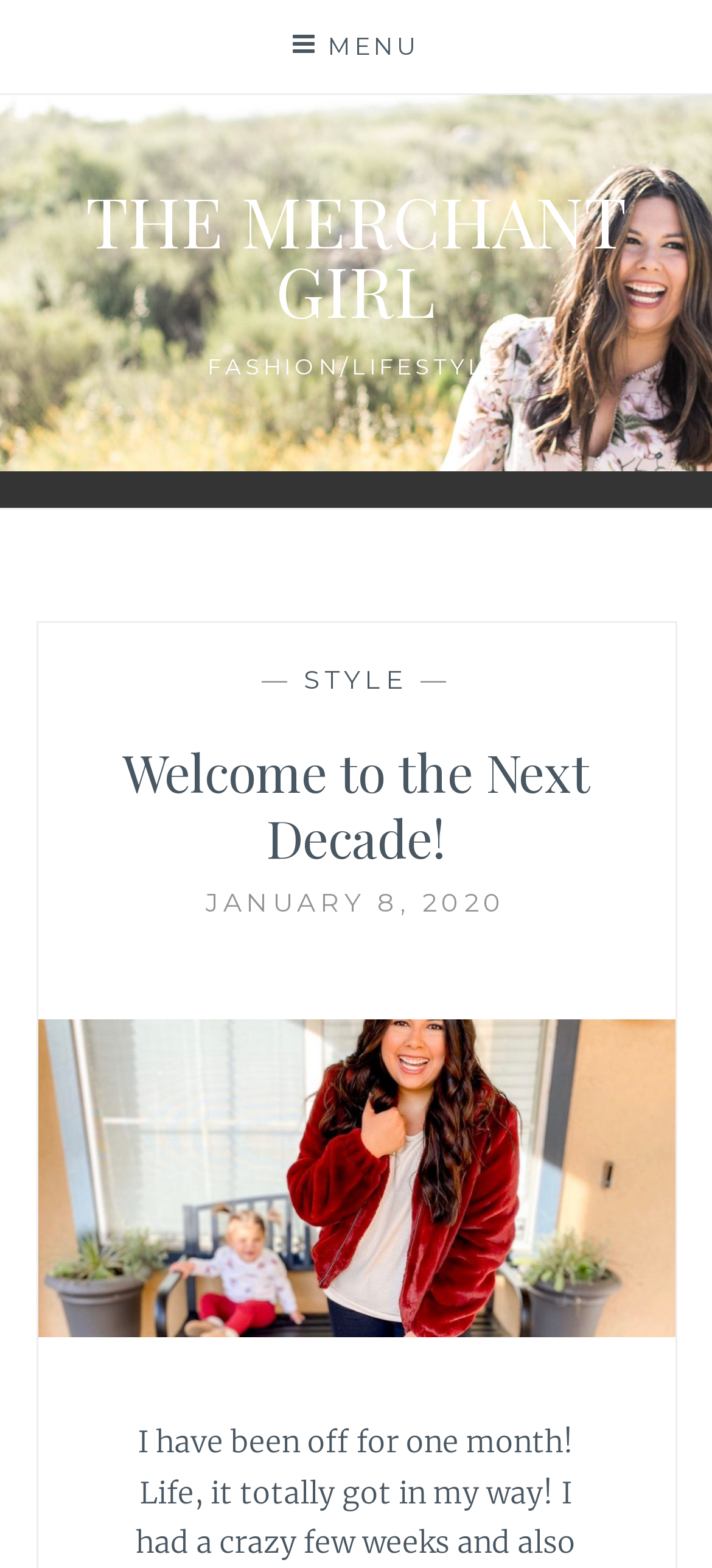What is the category of the blog?
Give a single word or phrase as your answer by examining the image.

FASHION/LIFESTYLE